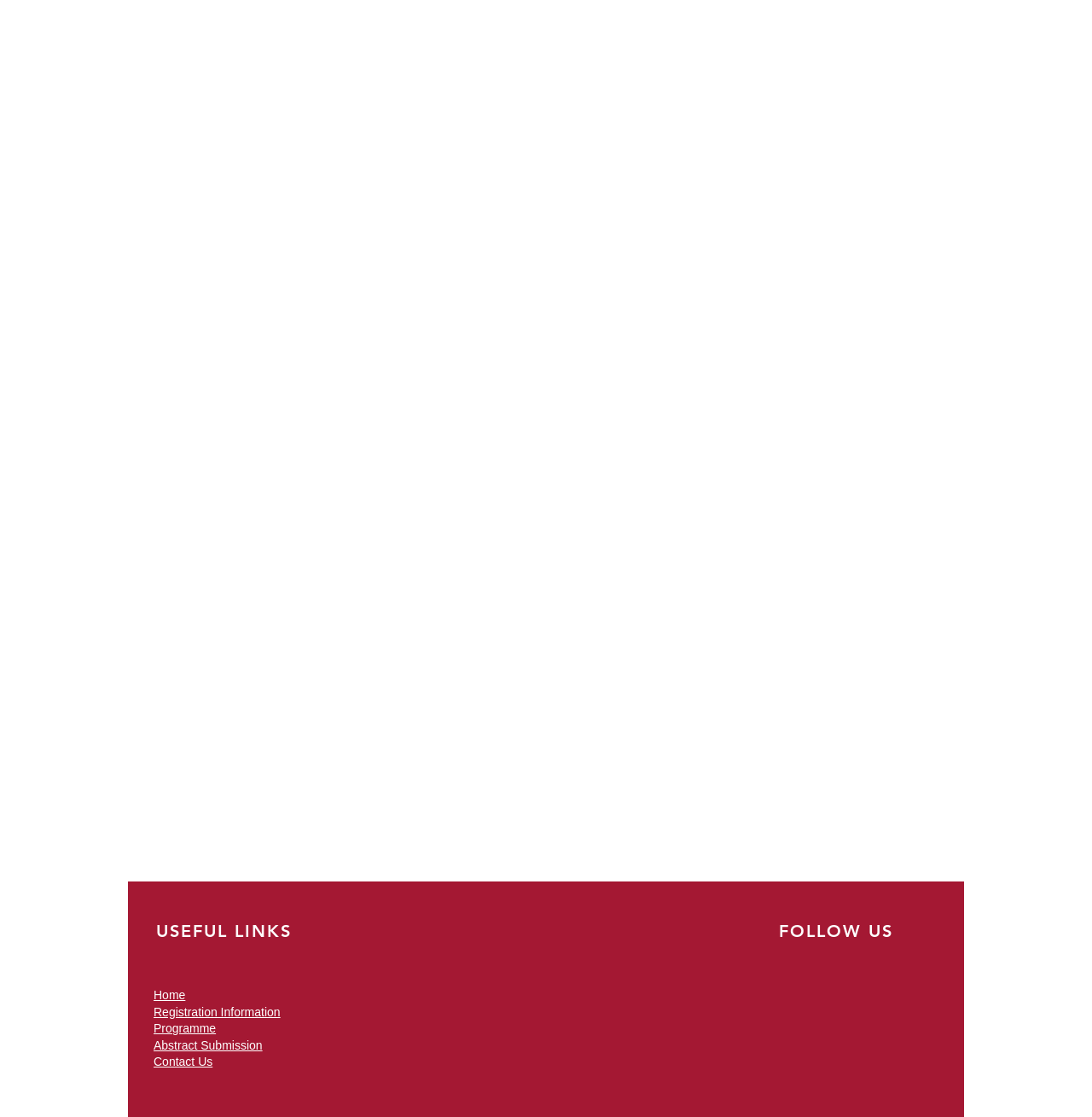Specify the bounding box coordinates of the area to click in order to follow the given instruction: "follow on facebook."

[0.671, 0.884, 0.695, 0.907]